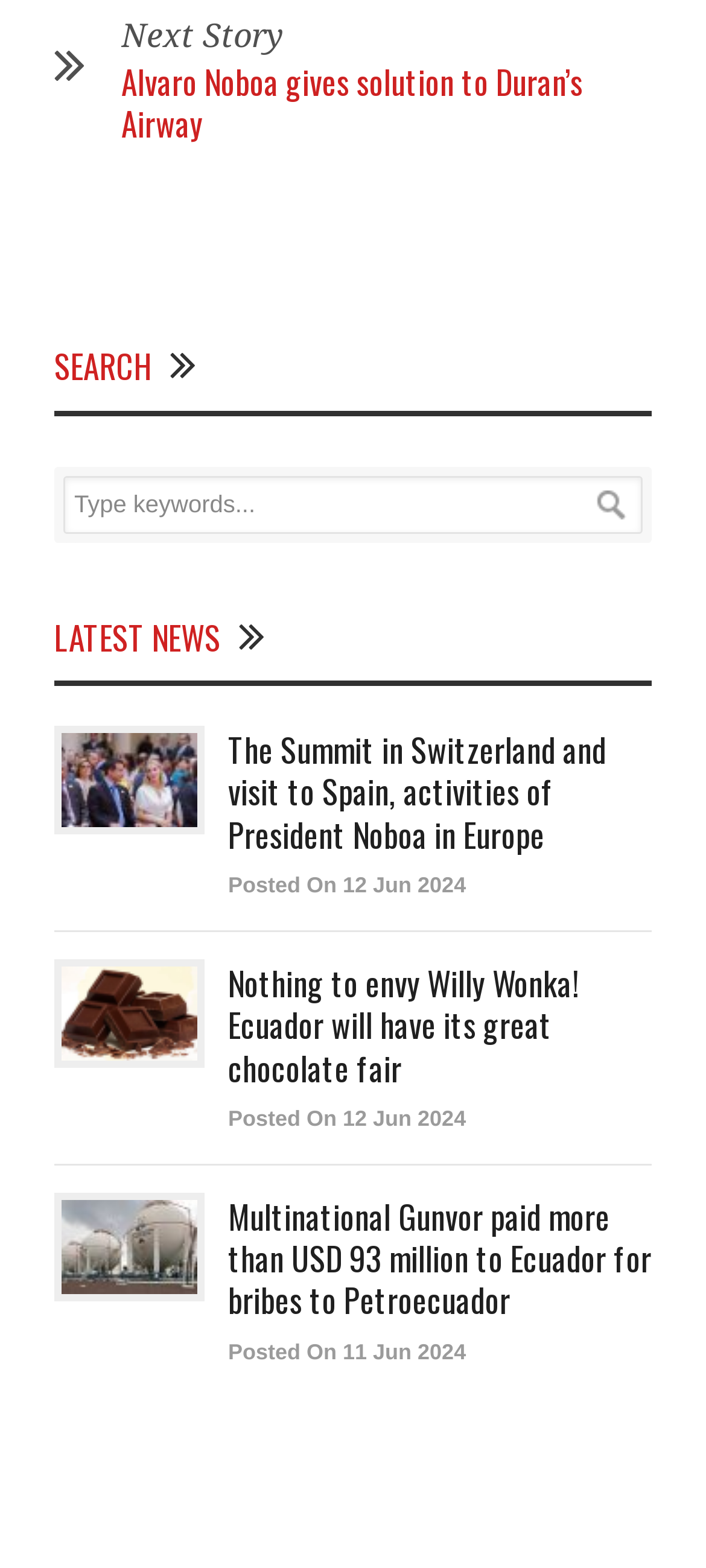Find the bounding box coordinates of the clickable area required to complete the following action: "Click on the next story".

[0.172, 0.01, 0.403, 0.034]